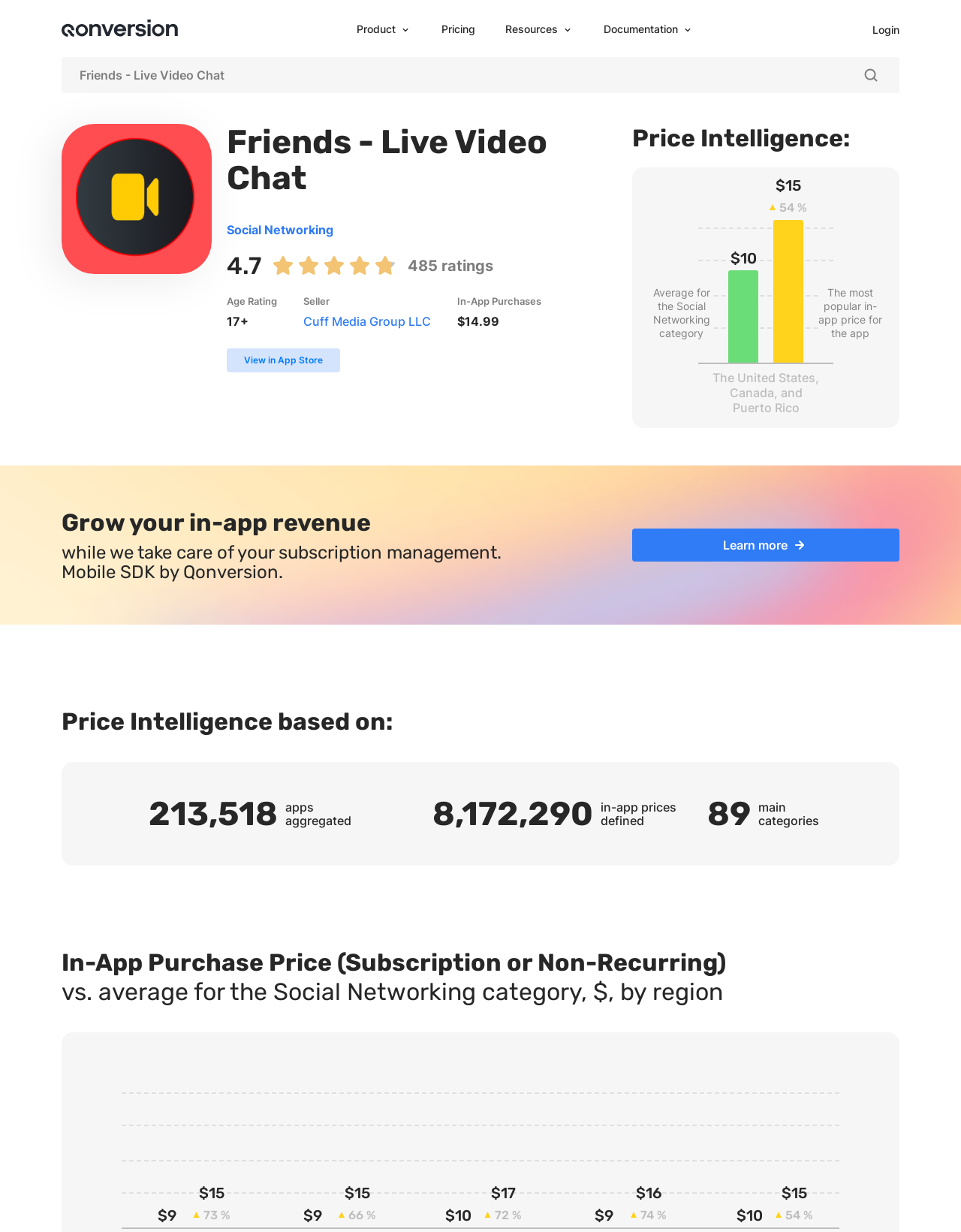Identify the bounding box coordinates of the region that needs to be clicked to carry out this instruction: "Search for an app". Provide these coordinates as four float numbers ranging from 0 to 1, i.e., [left, top, right, bottom].

[0.884, 0.046, 0.936, 0.076]